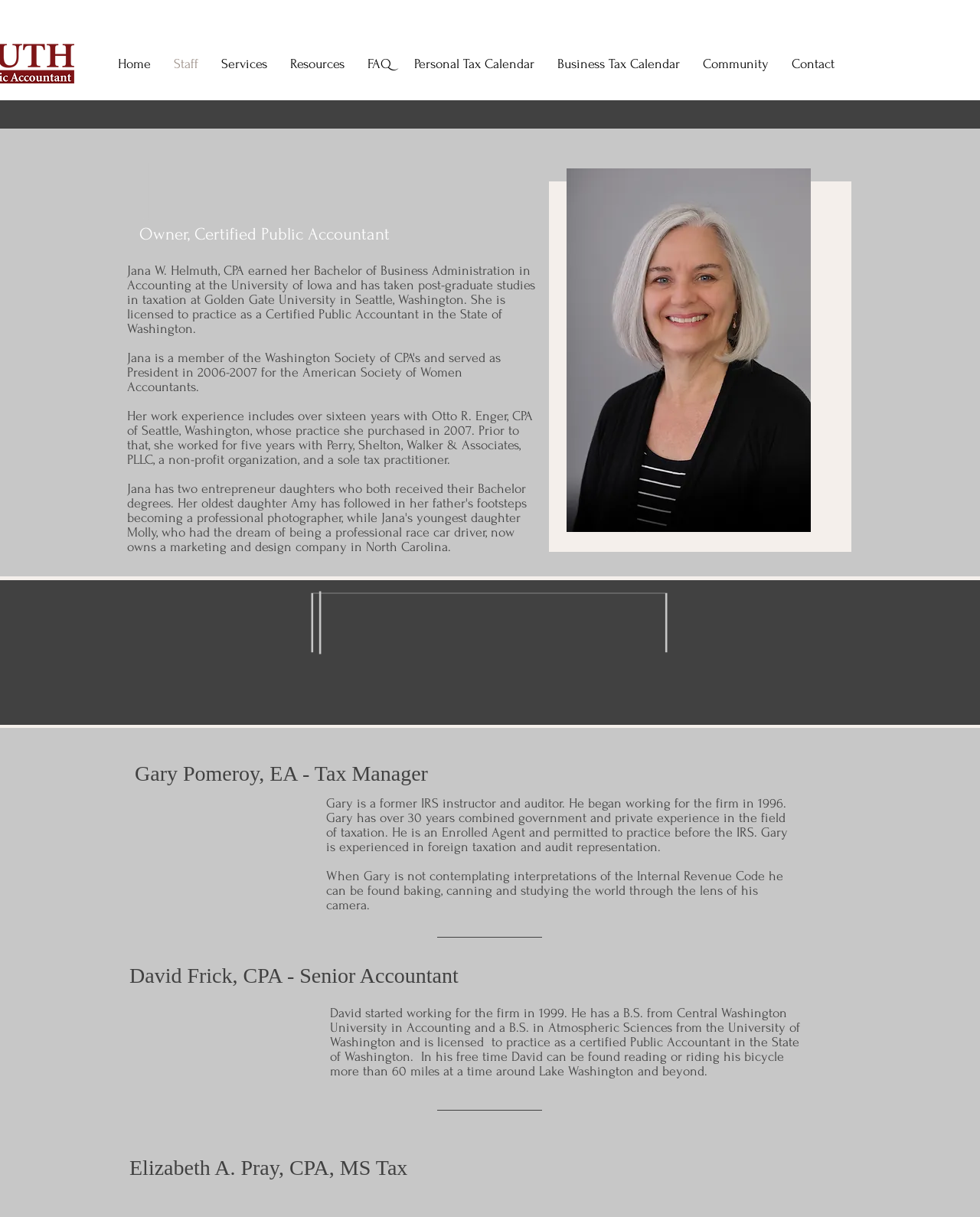Locate the bounding box coordinates of the clickable area to execute the instruction: "Check the Community page". Provide the coordinates as four float numbers between 0 and 1, represented as [left, top, right, bottom].

[0.705, 0.037, 0.796, 0.069]